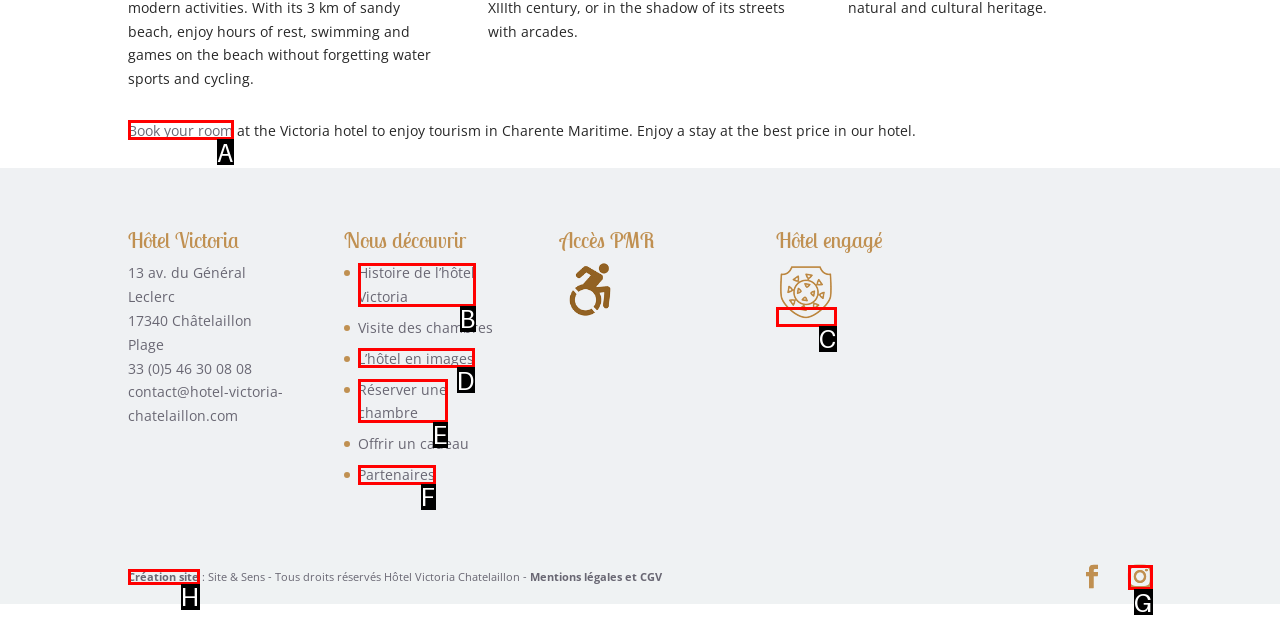From the options provided, determine which HTML element best fits the description: Book your room. Answer with the correct letter.

A